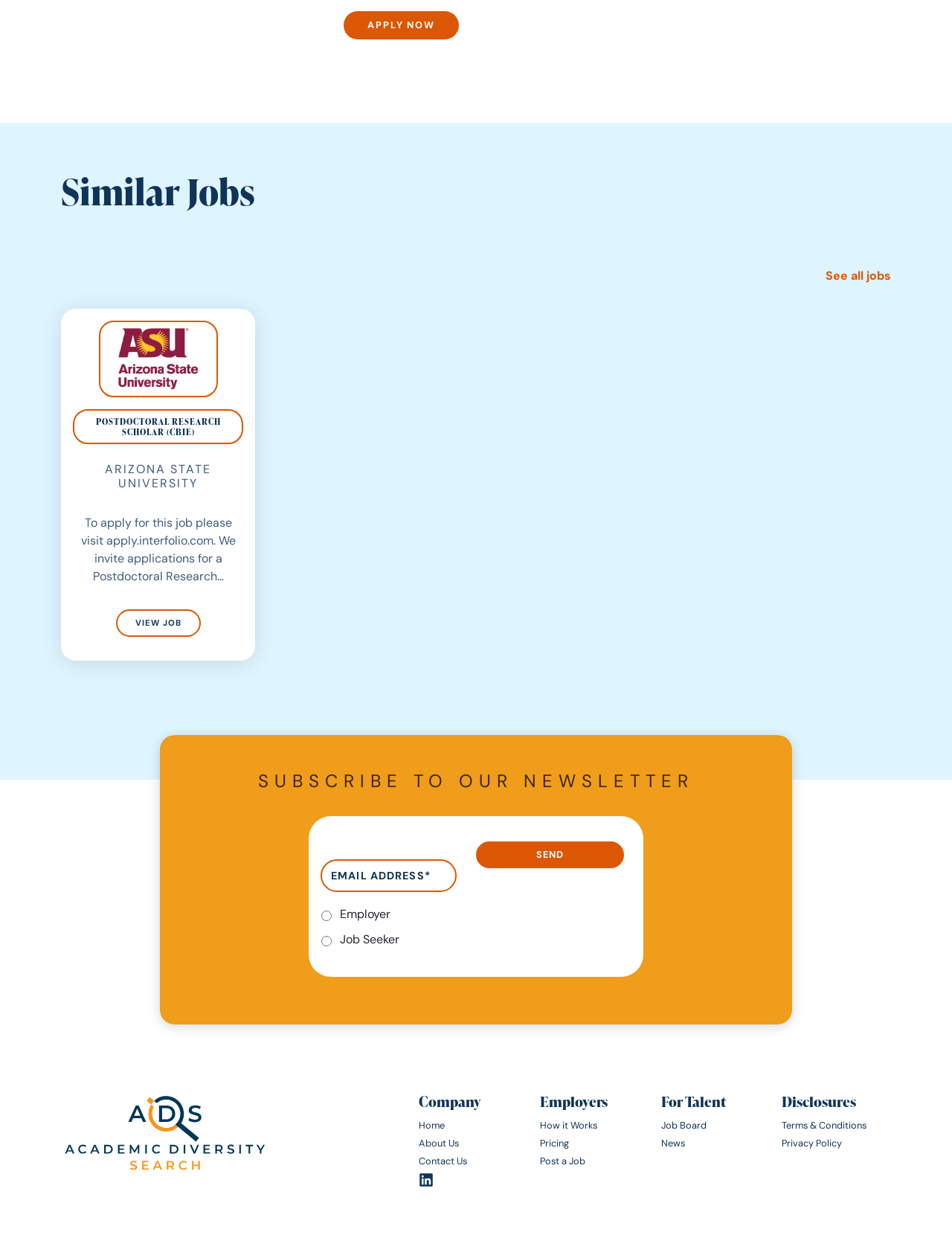Locate the coordinates of the bounding box for the clickable region that fulfills this instruction: "Visit the company homepage".

[0.44, 0.906, 0.467, 0.916]